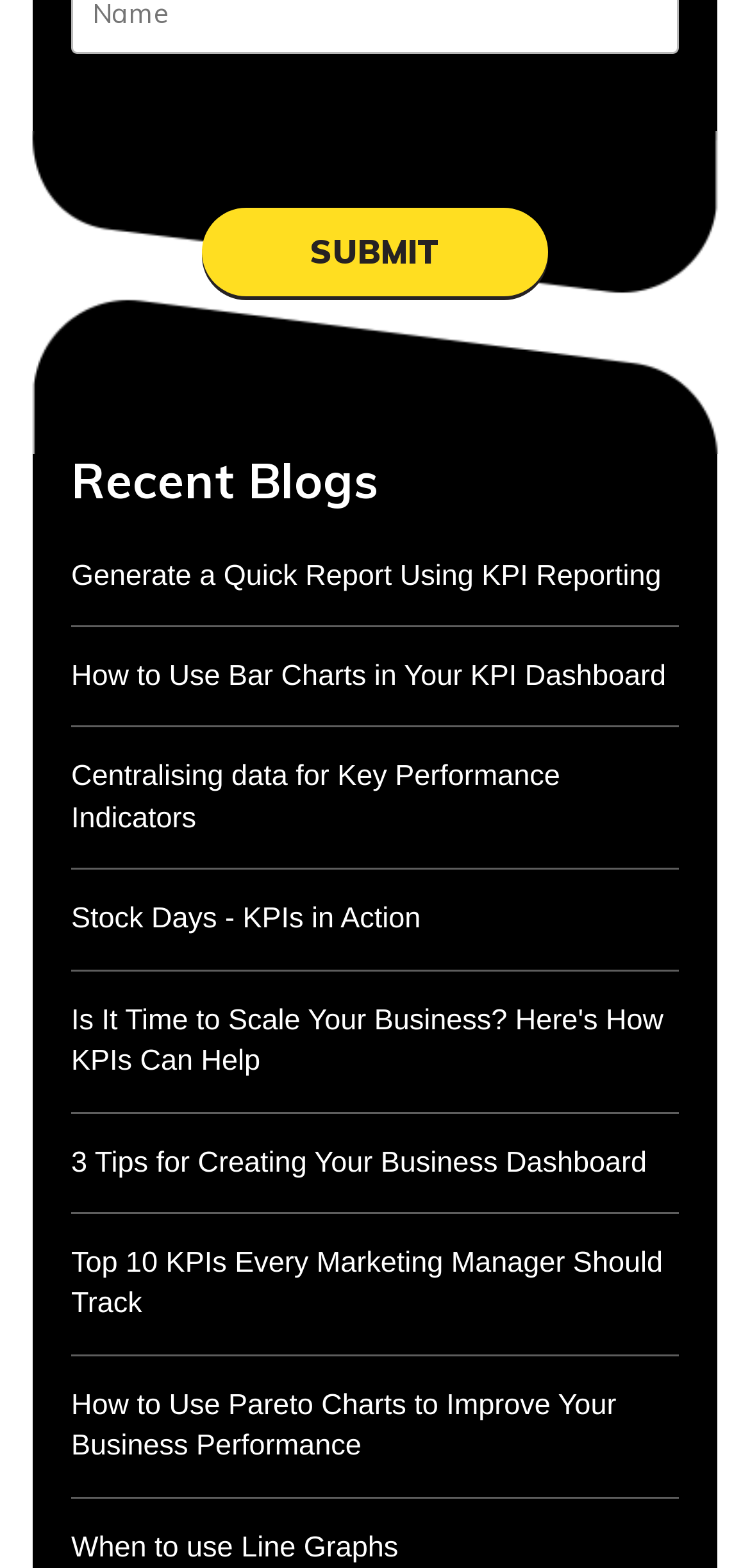Select the bounding box coordinates of the element I need to click to carry out the following instruction: "Read the blog about generating a quick report using KPI reporting".

[0.095, 0.338, 0.882, 0.396]